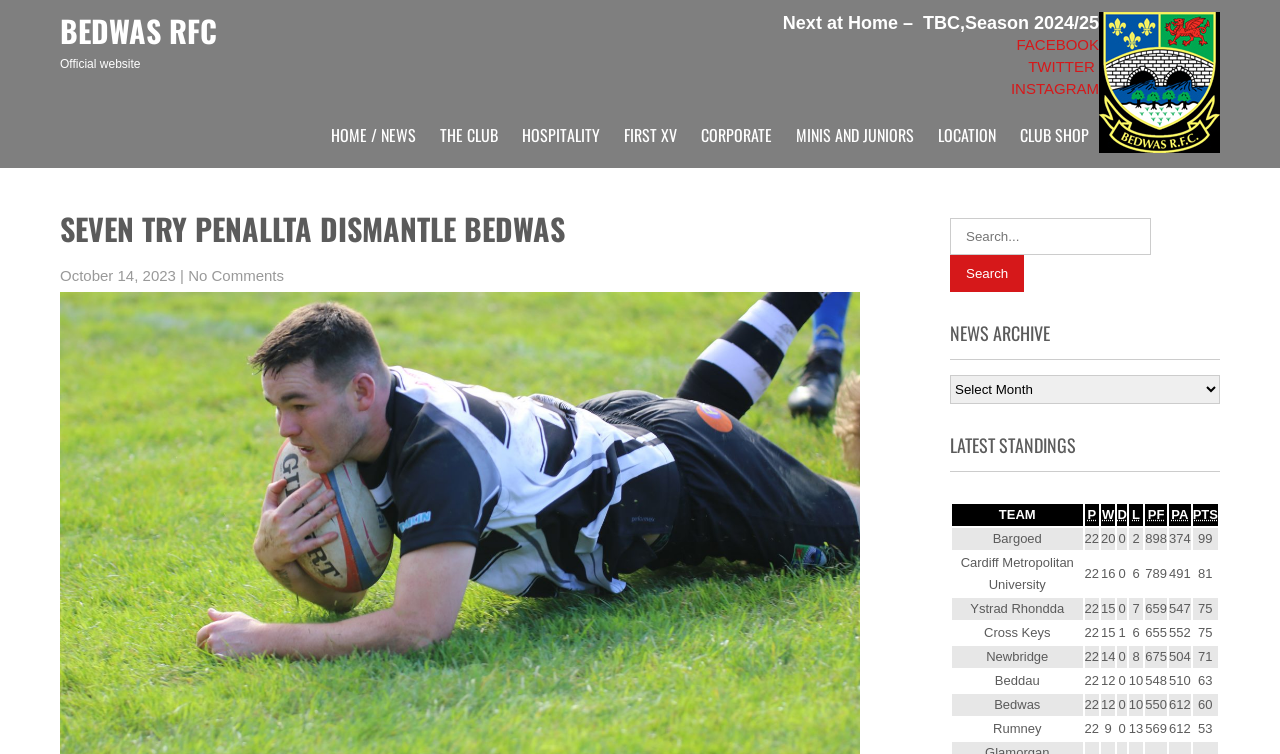Provide the bounding box for the UI element matching this description: "INSTAGRAM".

[0.79, 0.106, 0.859, 0.129]